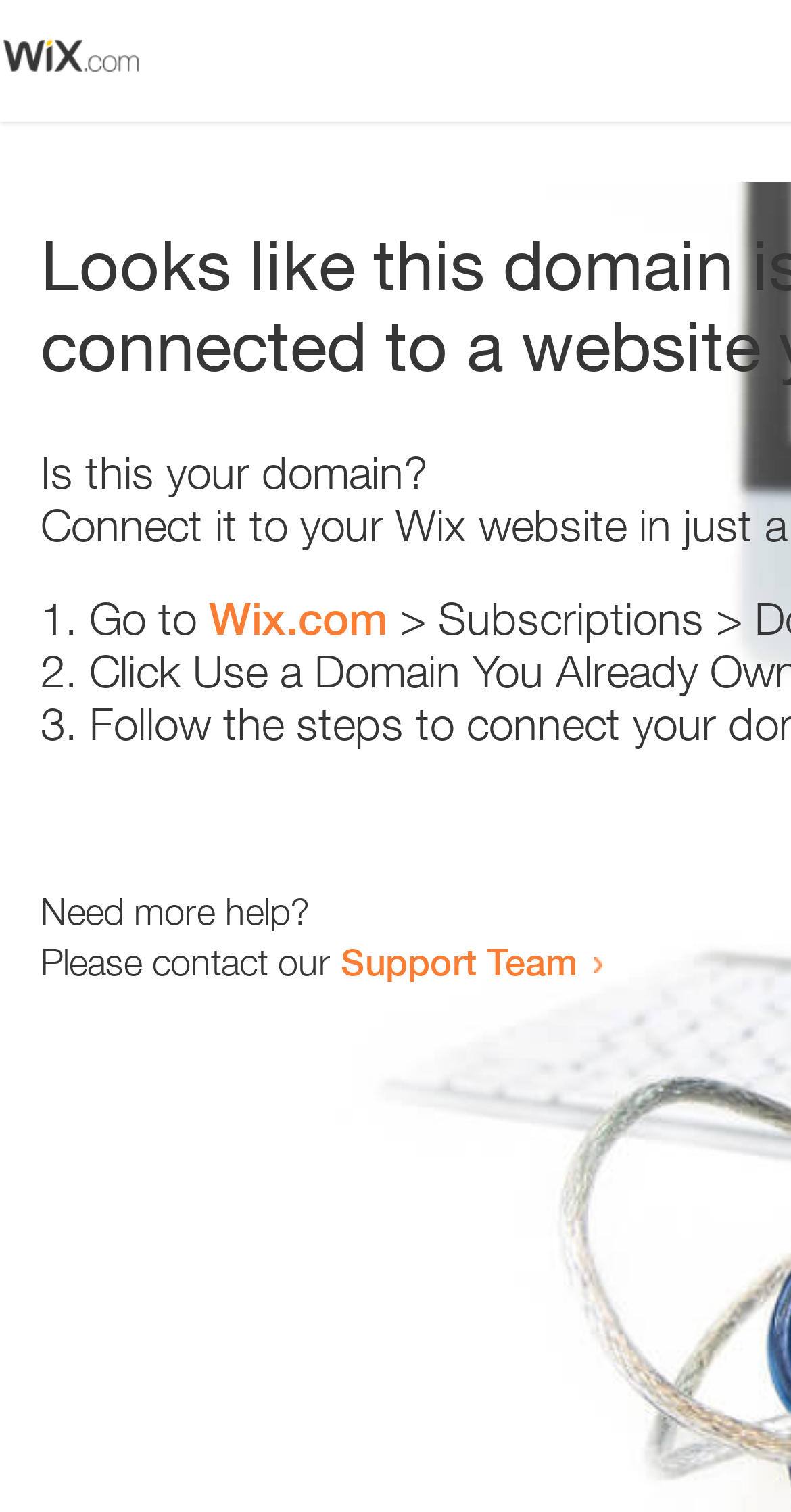What is the link text at the bottom of the page?
Identify the answer in the screenshot and reply with a single word or phrase.

Support Team